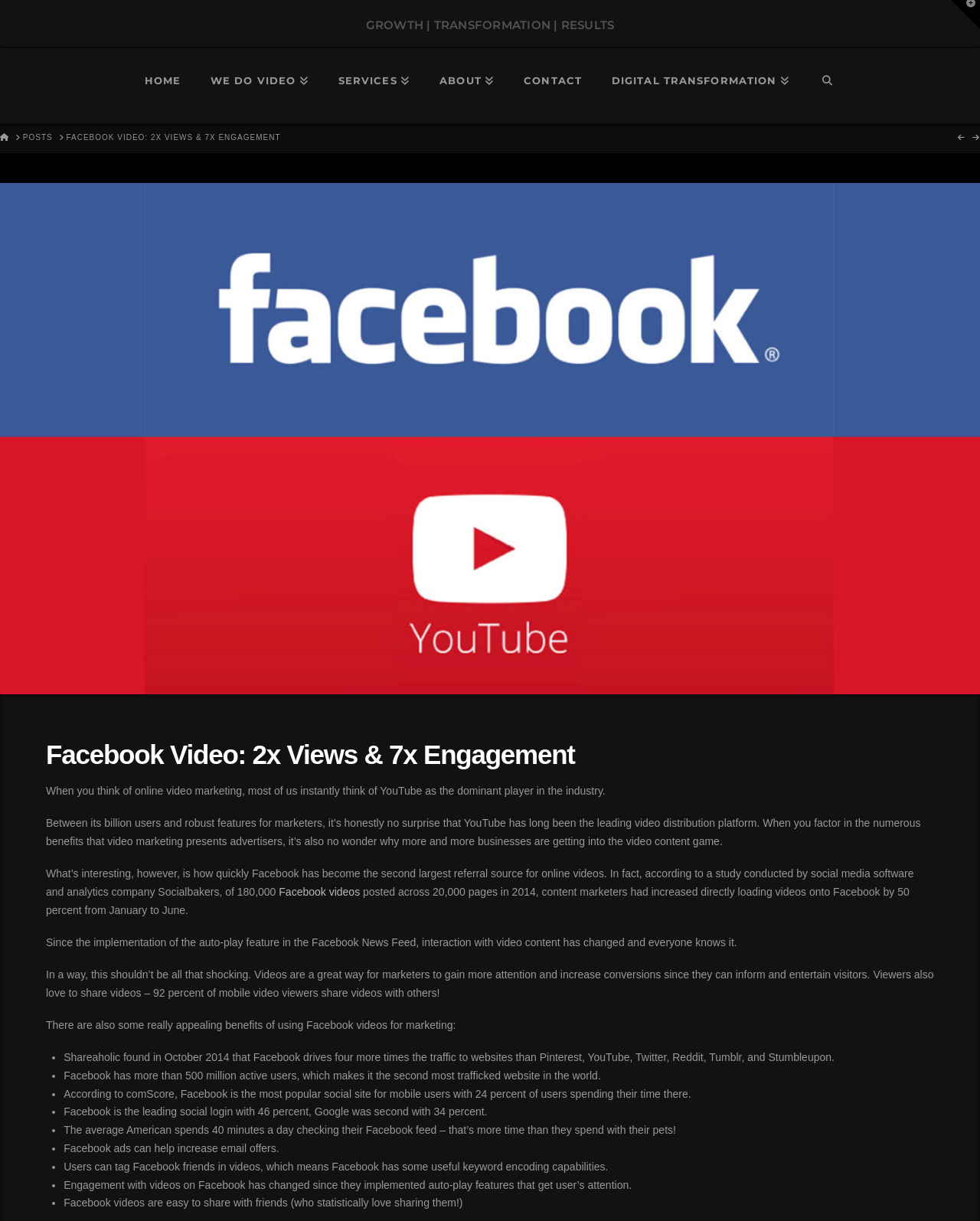Answer the following inquiry with a single word or phrase:
What is the main topic of this webpage?

Facebook Video